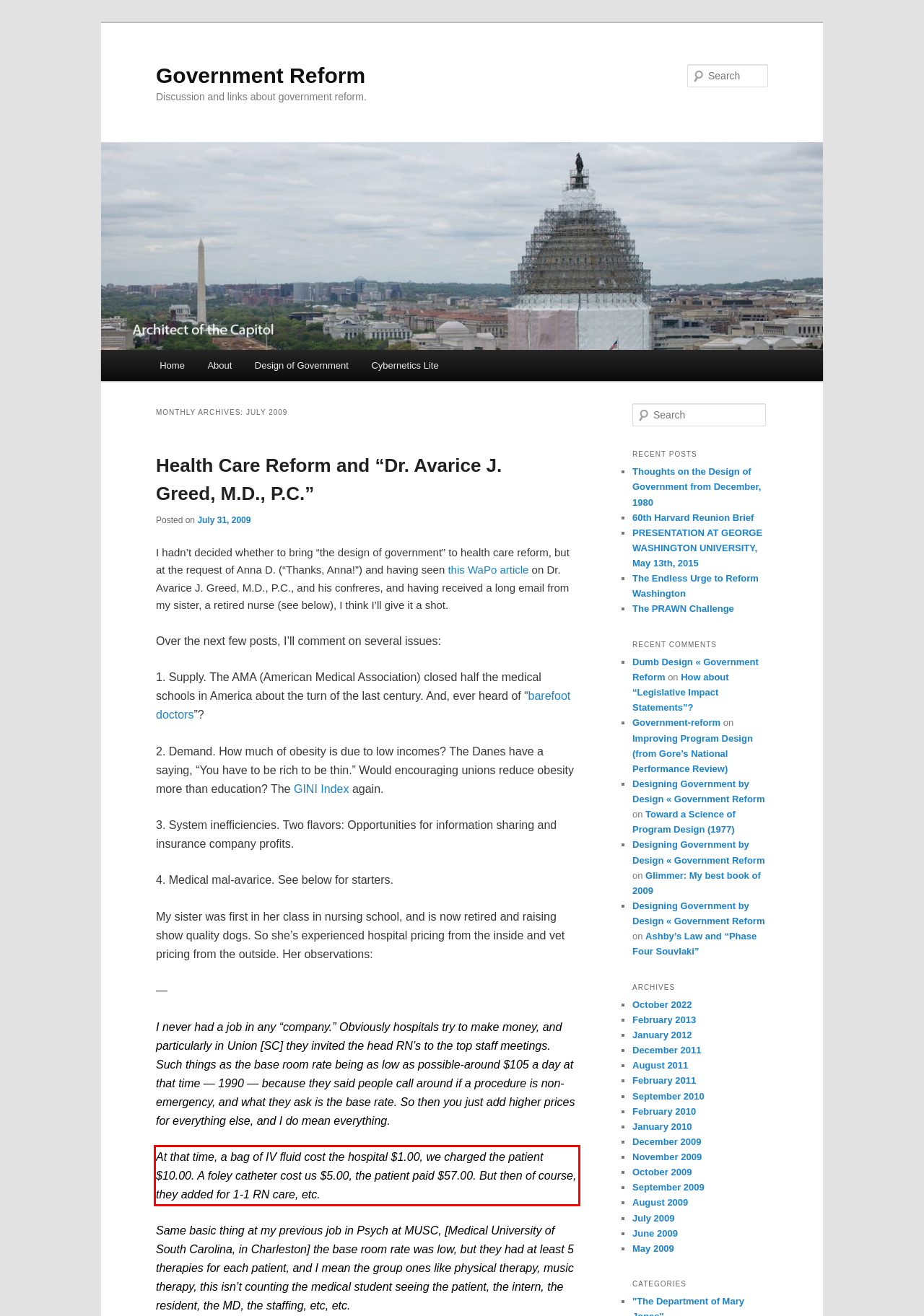Using the provided webpage screenshot, identify and read the text within the red rectangle bounding box.

At that time, a bag of IV fluid cost the hospital $1.00, we charged the patient $10.00. A foley catheter cost us $5.00, the patient paid $57.00. But then of course, they added for 1-1 RN care, etc.